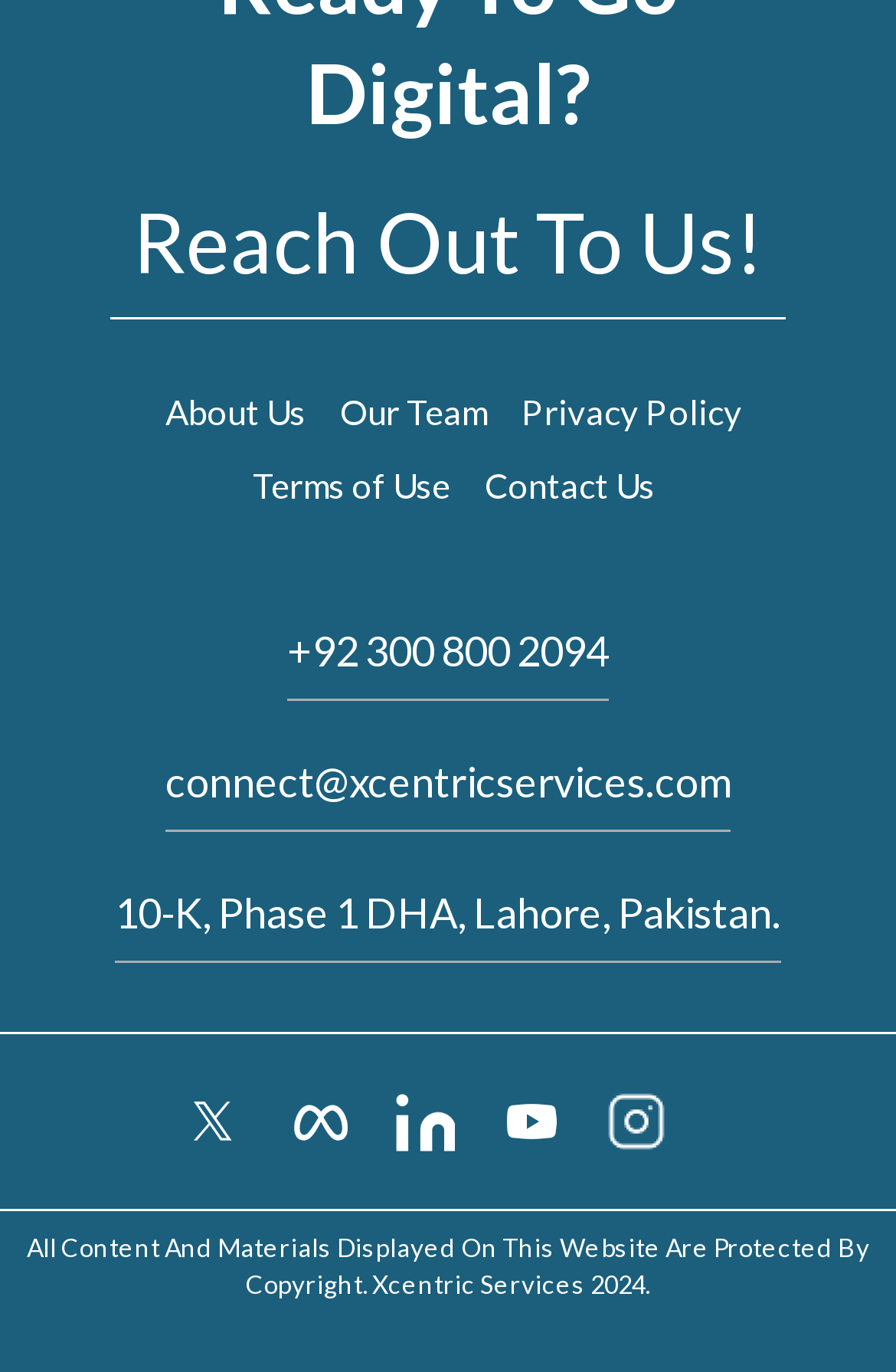What is the company's phone number?
Refer to the image and respond with a one-word or short-phrase answer.

+92 300 800 2094